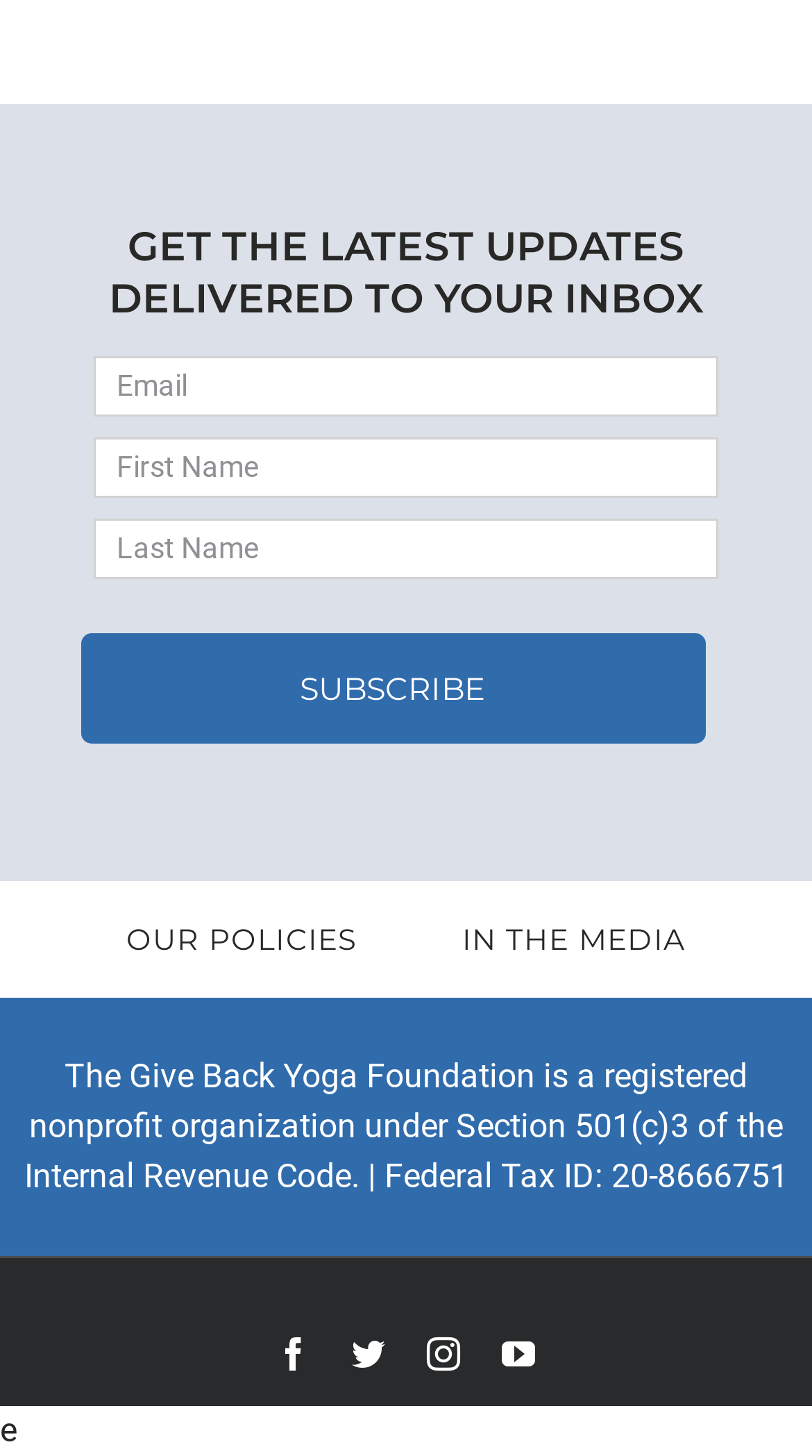Locate the bounding box coordinates of the UI element described by: "In the Media". Provide the coordinates as four float numbers between 0 and 1, formatted as [left, top, right, bottom].

[0.569, 0.632, 0.845, 0.658]